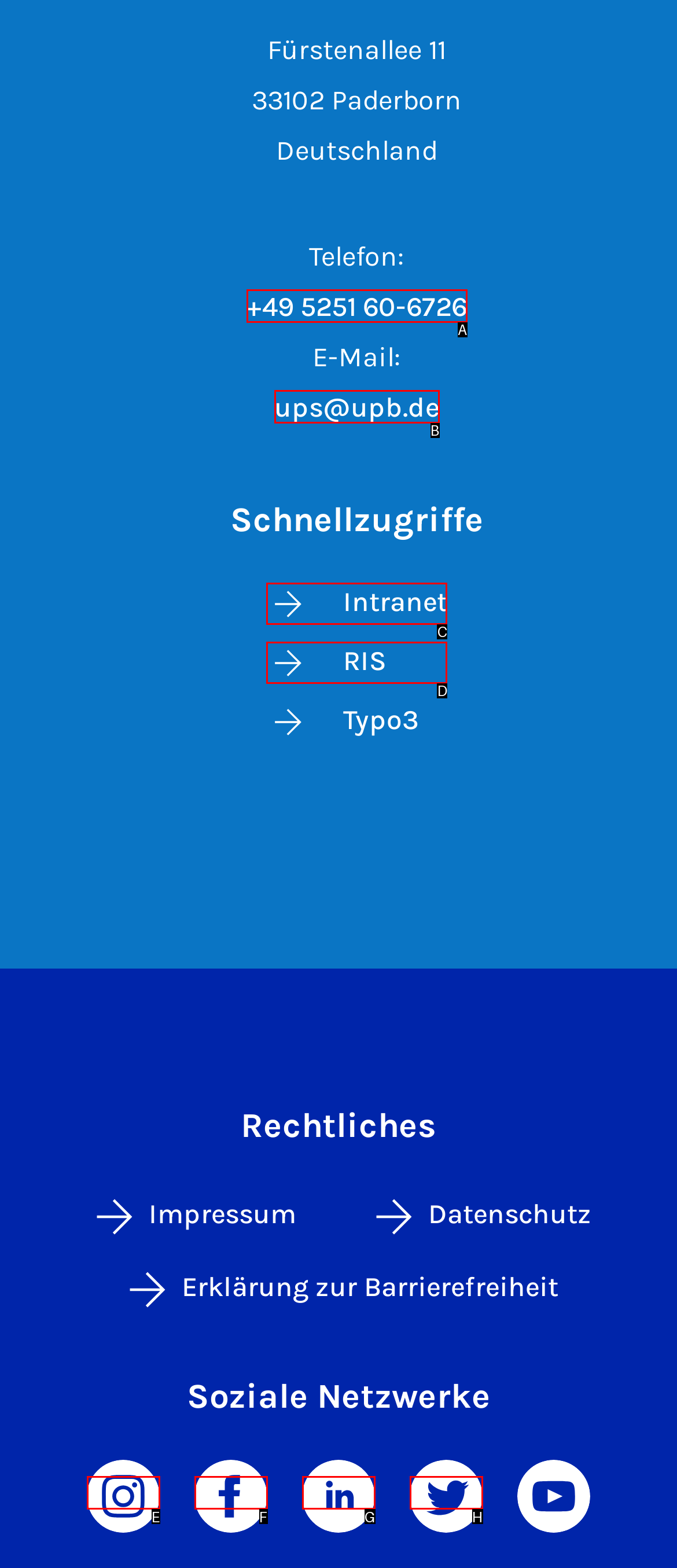Select the HTML element that corresponds to the description: +49 5251 60-6726. Reply with the letter of the correct option.

A